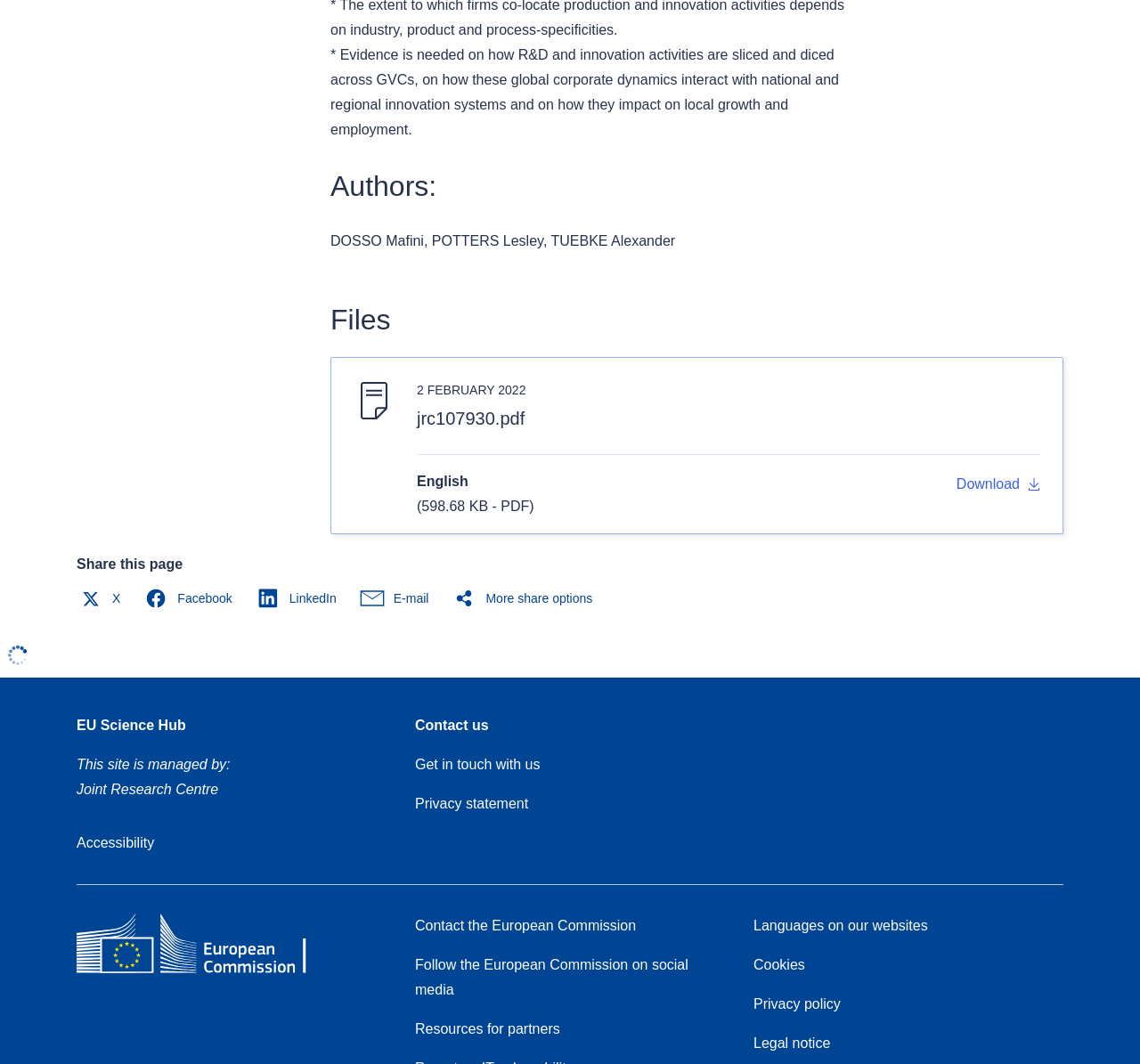Find the bounding box coordinates of the element I should click to carry out the following instruction: "Download the PDF file".

[0.839, 0.448, 0.913, 0.463]